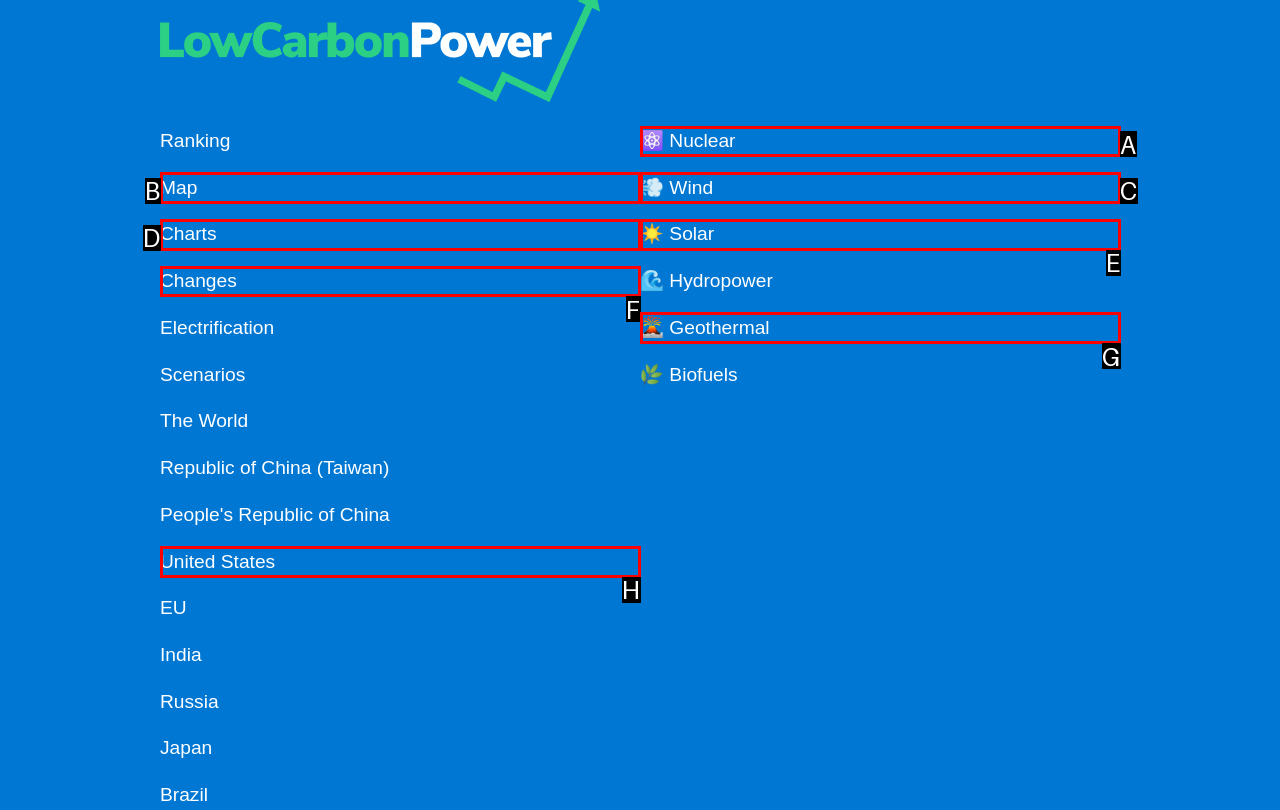Point out the UI element to be clicked for this instruction: Explore the map. Provide the answer as the letter of the chosen element.

B